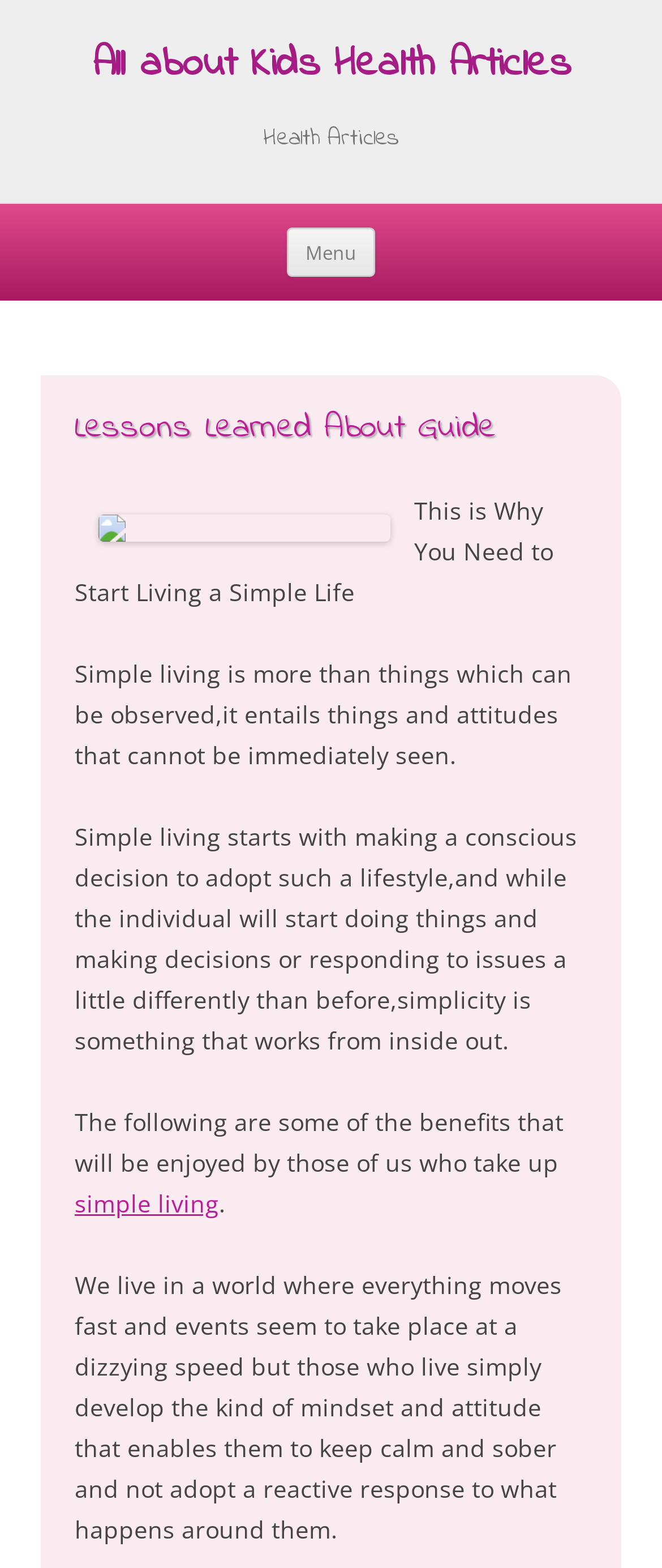Locate the primary headline on the webpage and provide its text.

All about Kids Health Articles